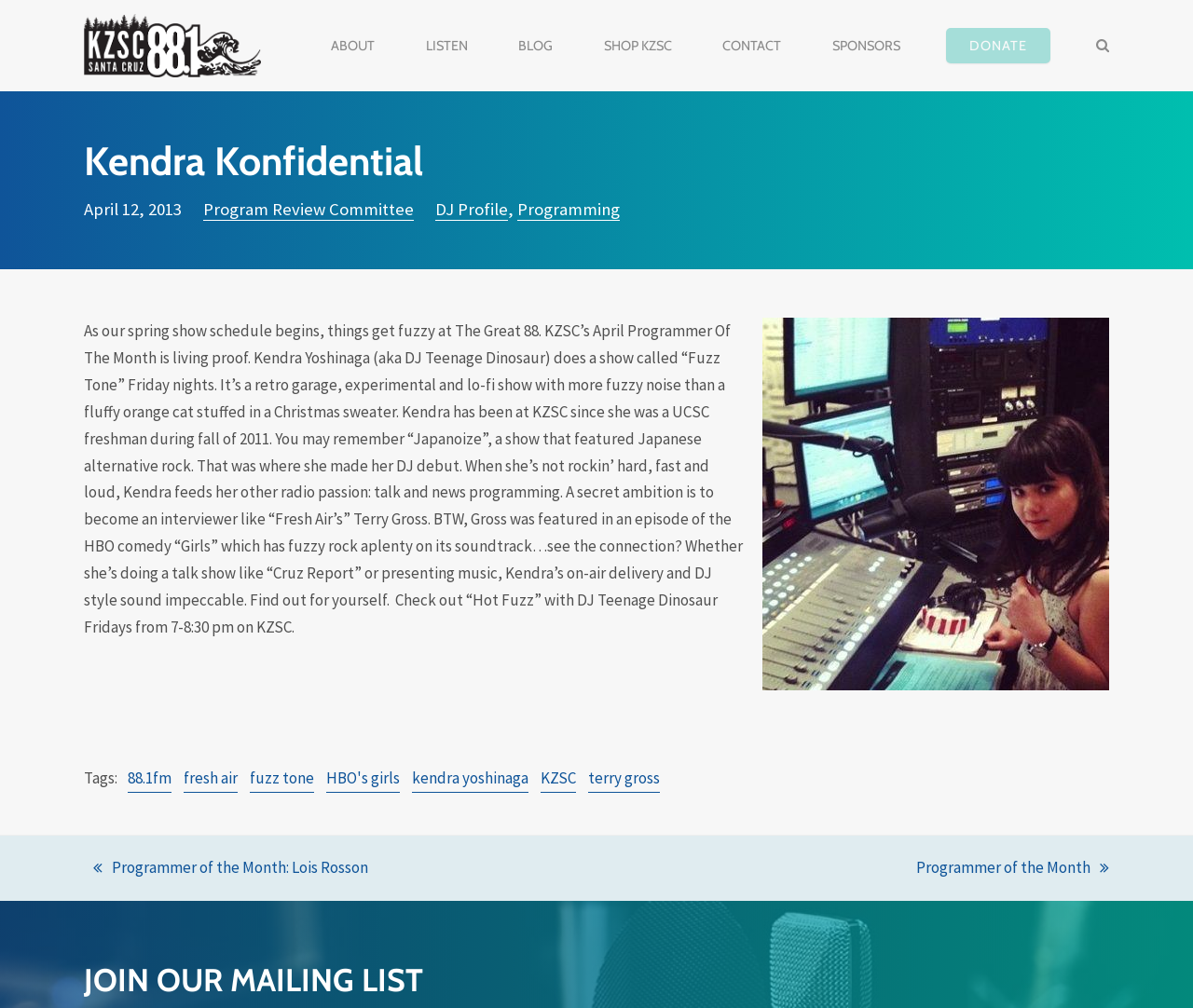Look at the image and give a detailed response to the following question: What is the name of the DJ profiled?

I found the answer by reading the article section of the webpage, which mentions 'Kendra Yoshinaga (aka DJ Teenage Dinosaur)' as the April Programmer Of The Month.